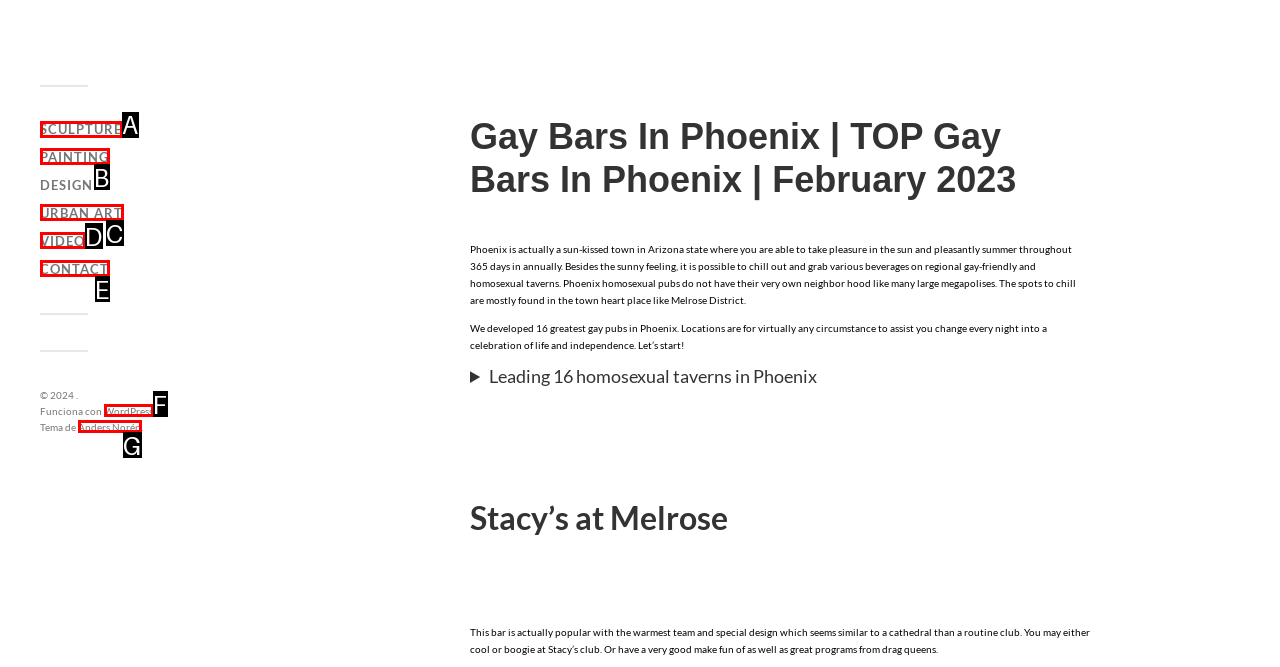From the provided options, pick the HTML element that matches the description: Anders Norén. Respond with the letter corresponding to your choice.

G